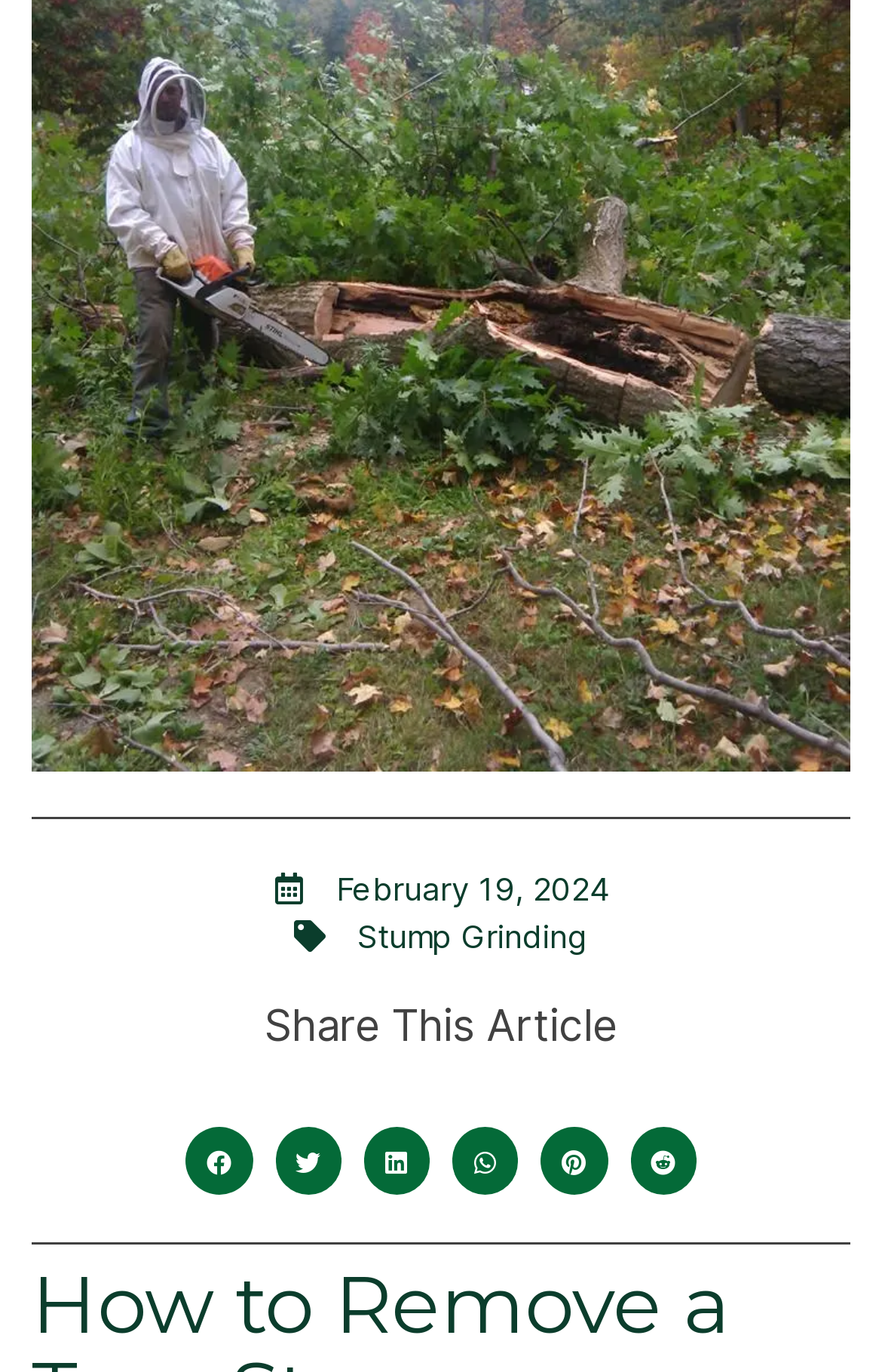Based on the image, please respond to the question with as much detail as possible:
What is the topic related to the link 'Stump Grinding'?

The link 'Stump Grinding' suggests that the topic is related to tree maintenance or removal, as stump grinding is a process of removing tree stumps from the ground.